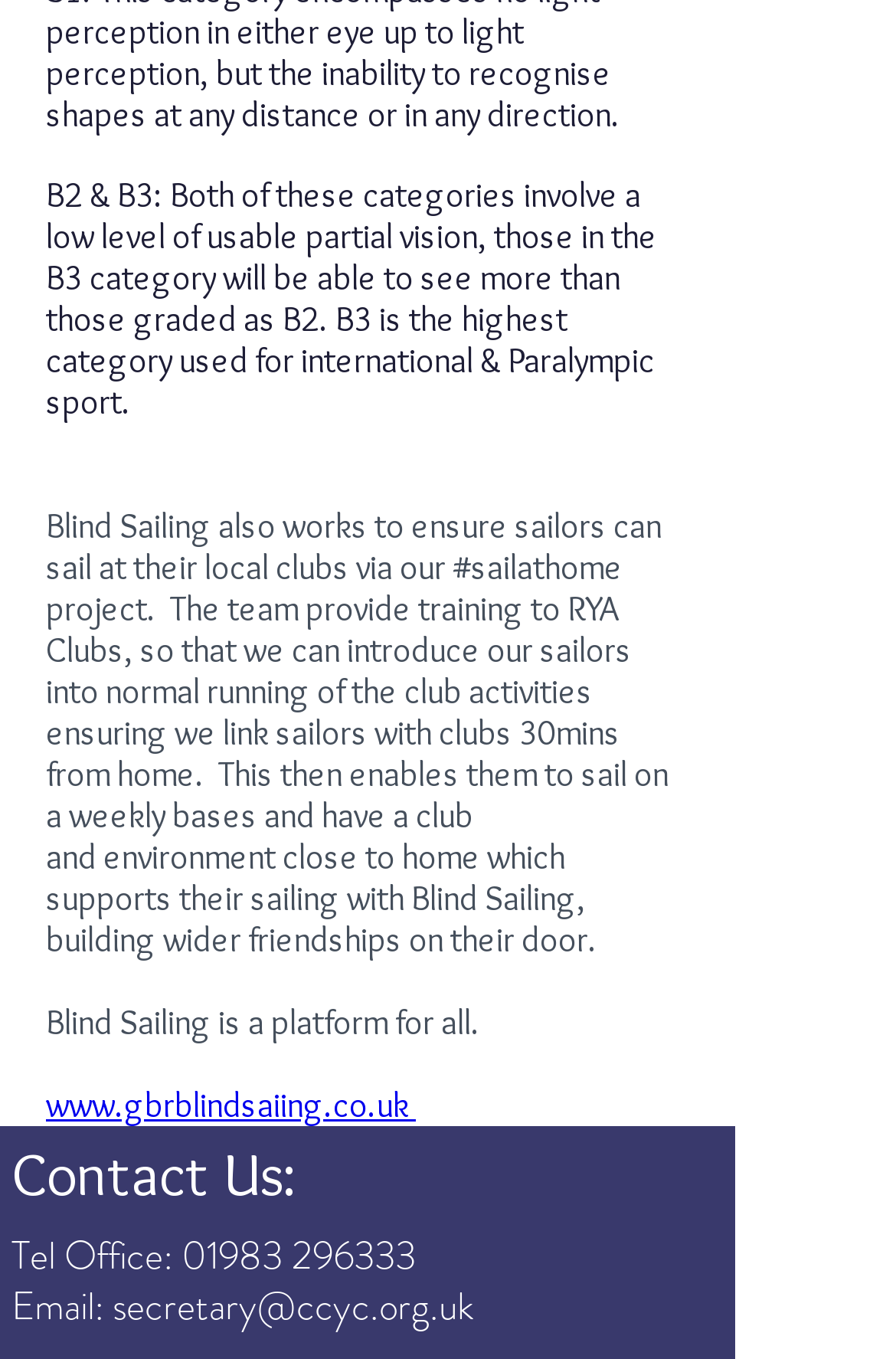Provide the bounding box for the UI element matching this description: "01983 296333".

[0.203, 0.903, 0.464, 0.943]